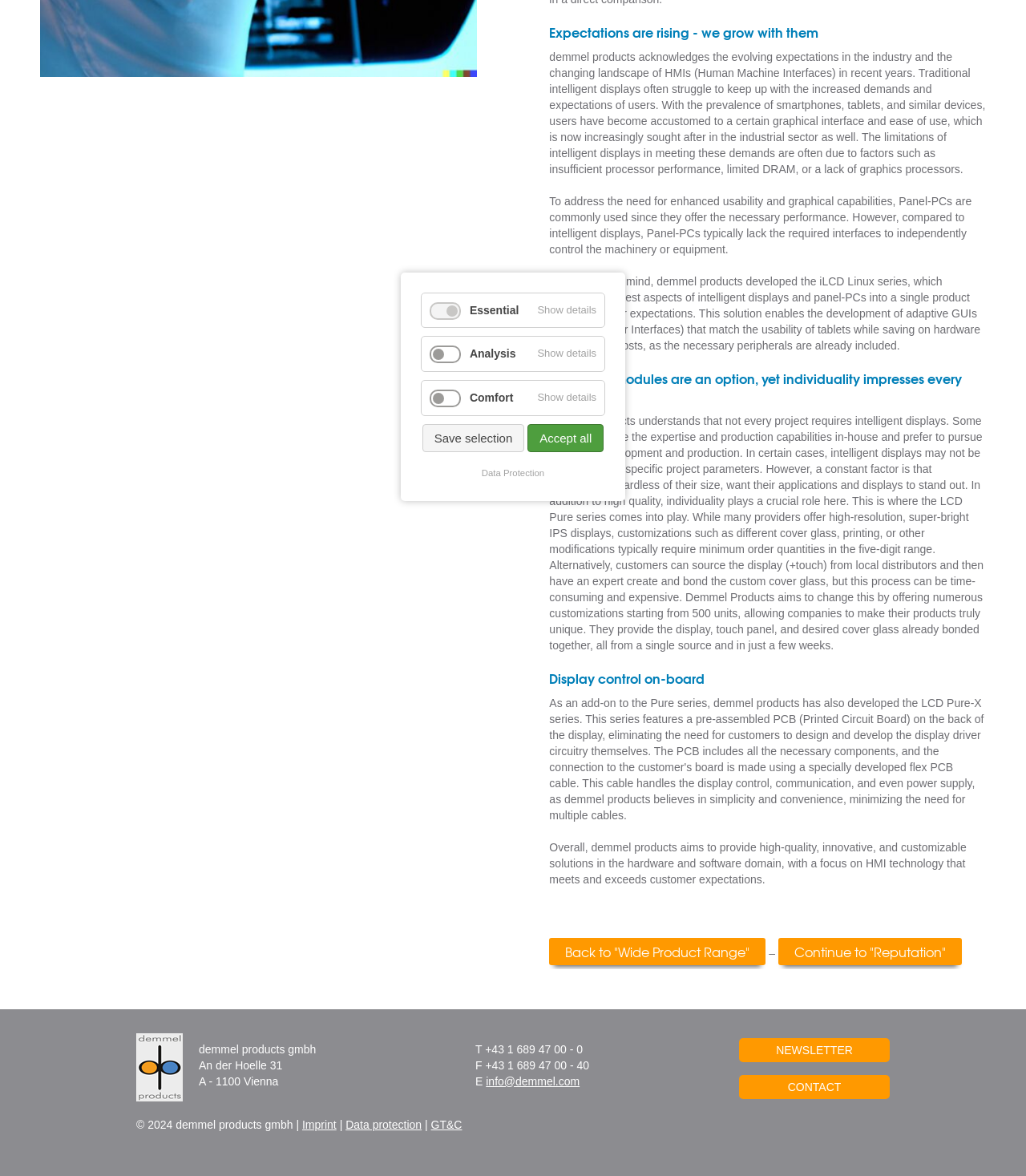Identify the bounding box of the HTML element described here: "Save selection". Provide the coordinates as four float numbers between 0 and 1: [left, top, right, bottom].

[0.412, 0.361, 0.511, 0.384]